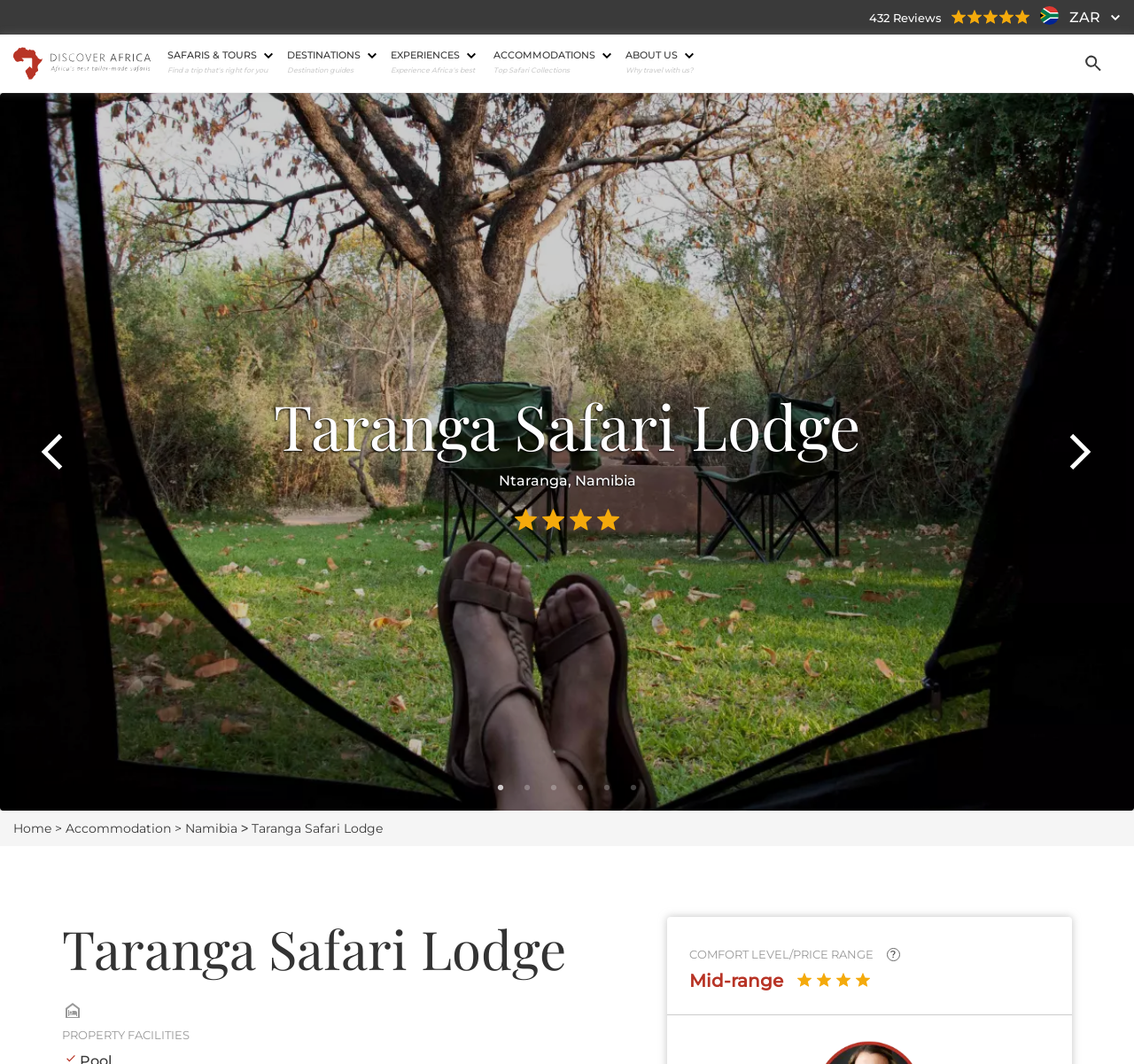What is the comfort level of the lodge?
Using the visual information, reply with a single word or short phrase.

Mid-range